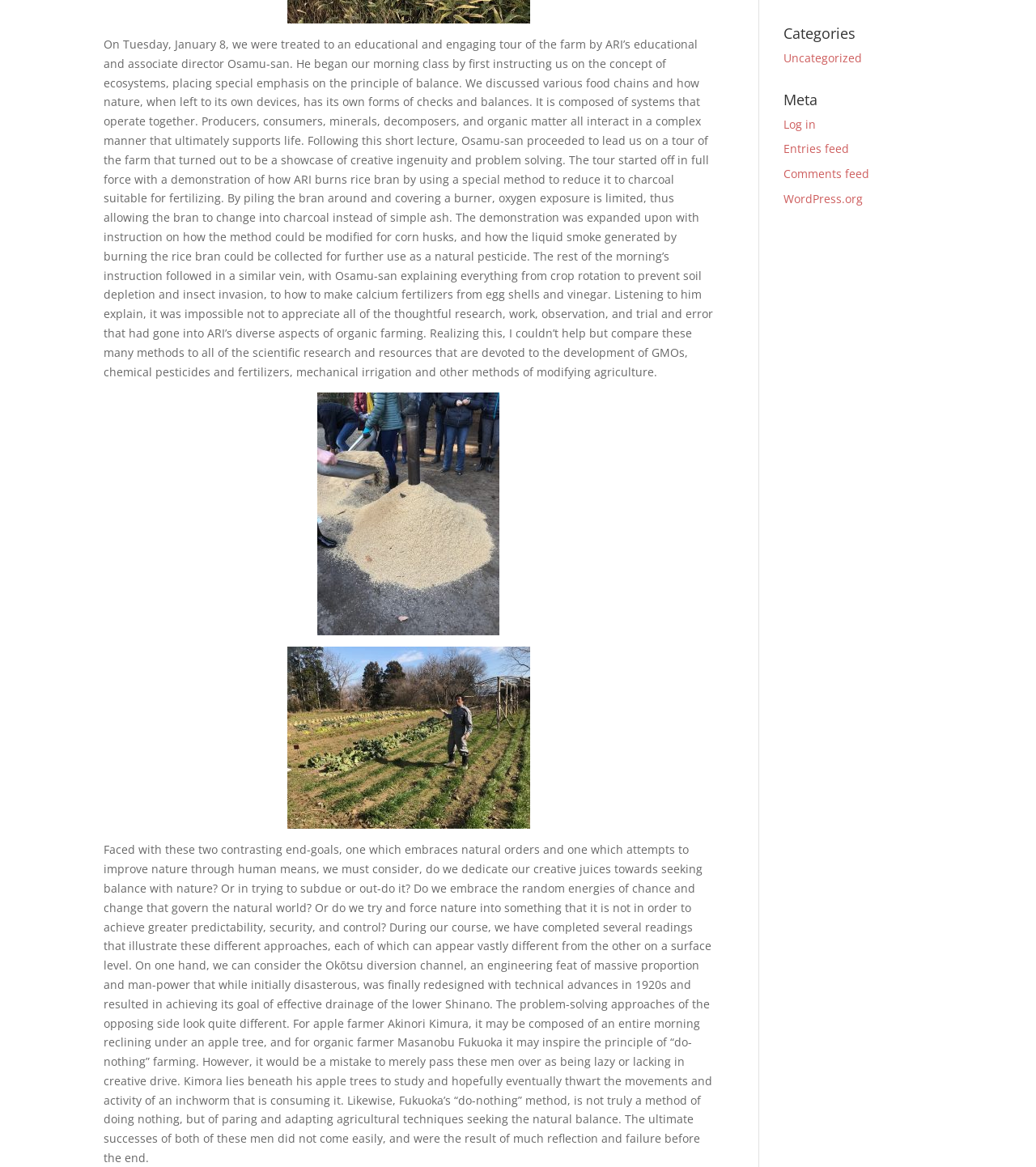Ascertain the bounding box coordinates for the UI element detailed here: "Log in". The coordinates should be provided as [left, top, right, bottom] with each value being a float between 0 and 1.

[0.756, 0.1, 0.788, 0.113]